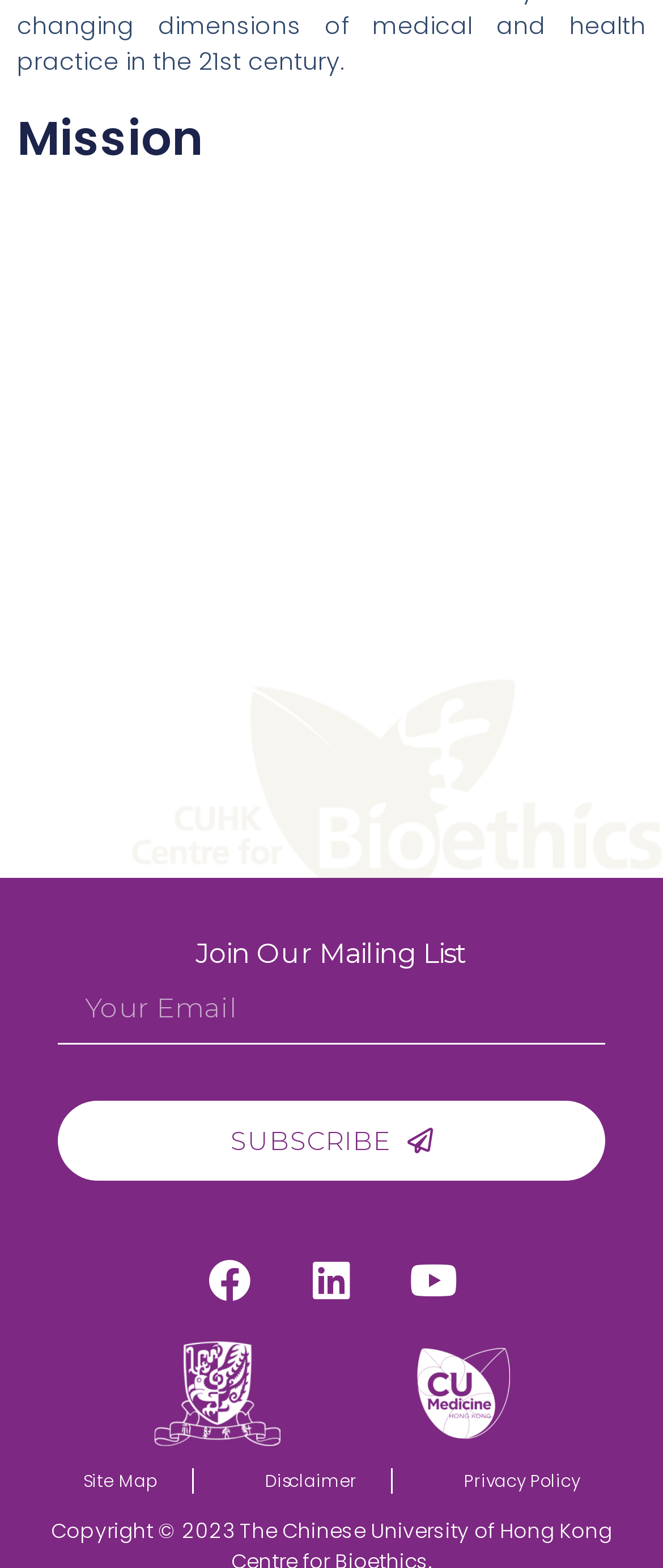What are the three links at the bottom of the webpage?
Could you please answer the question thoroughly and with as much detail as possible?

The three links at the bottom of the webpage are labeled as 'Site Map', 'Disclaimer', and 'Privacy Policy', which are likely links to pages with information about the website's structure, terms of use, and privacy policies.